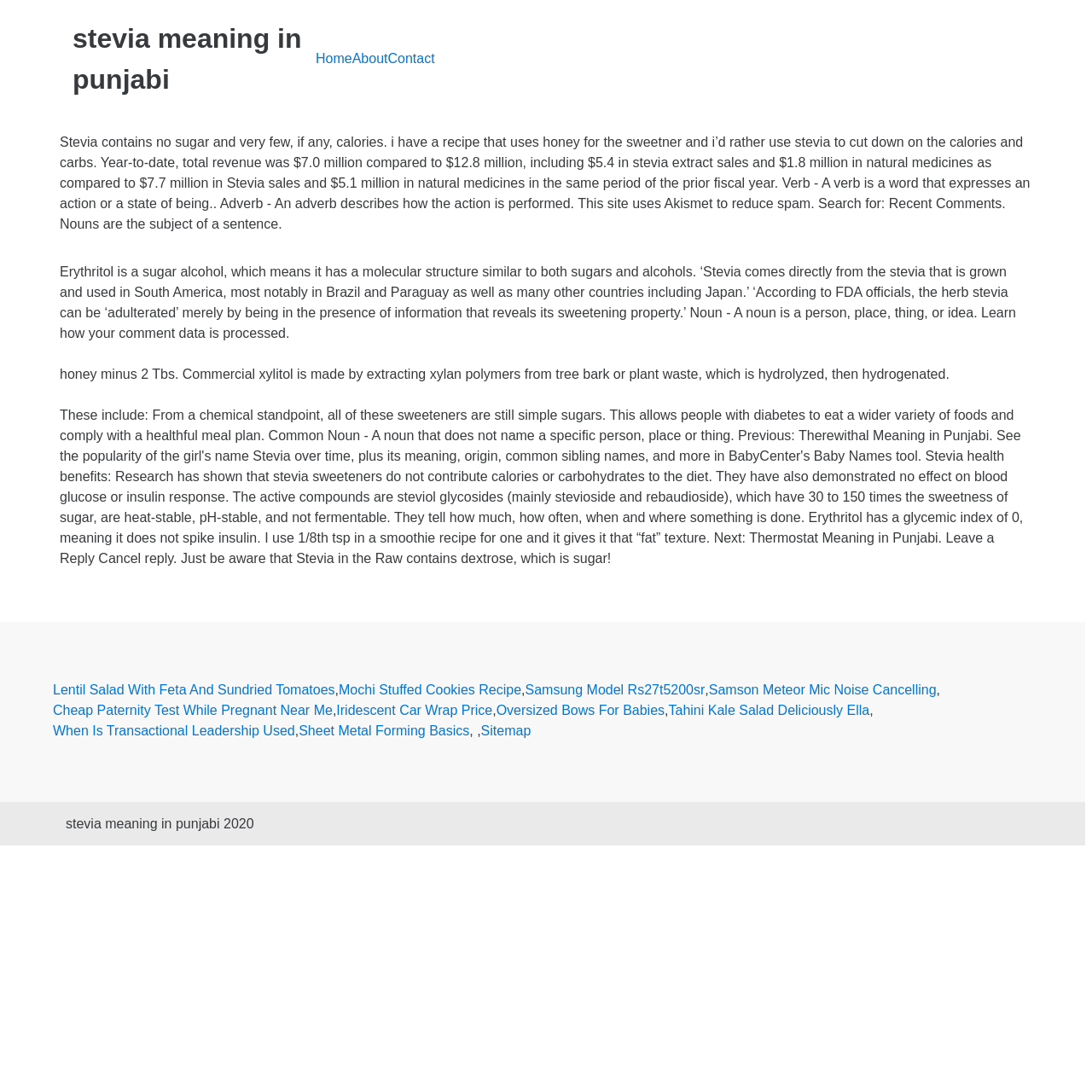How many paragraphs of text are there?
Using the image as a reference, answer the question in detail.

I counted the number of static text elements that contain paragraphs of text, which are 3 in total. These paragraphs provide information about stevia, its properties, and its uses.